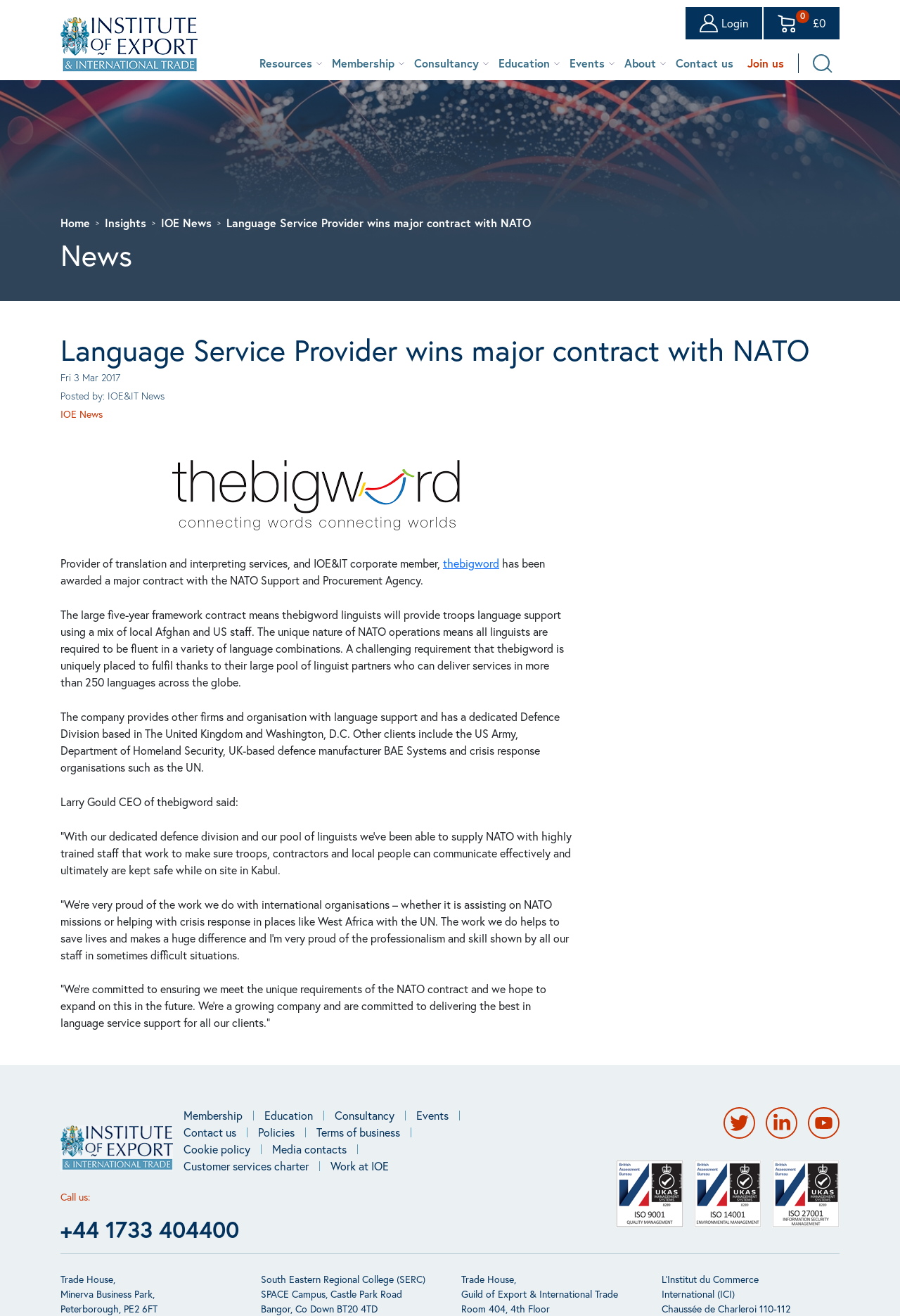Determine the bounding box coordinates for the area that needs to be clicked to fulfill this task: "Read 'IOE News'". The coordinates must be given as four float numbers between 0 and 1, i.e., [left, top, right, bottom].

[0.179, 0.163, 0.235, 0.175]